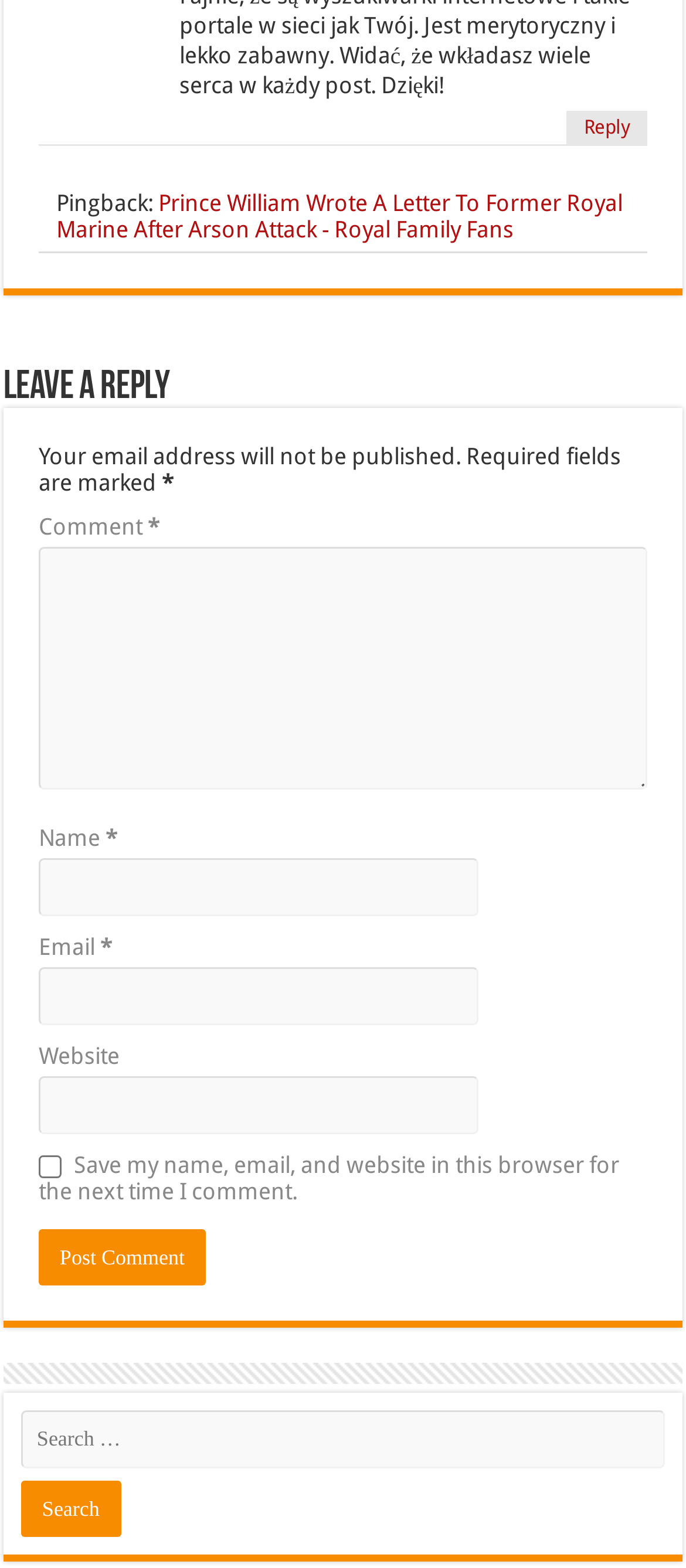From the webpage screenshot, predict the bounding box coordinates (top-left x, top-left y, bottom-right x, bottom-right y) for the UI element described here: Ogłoszenia Pianino

[0.261, 0.101, 0.563, 0.118]